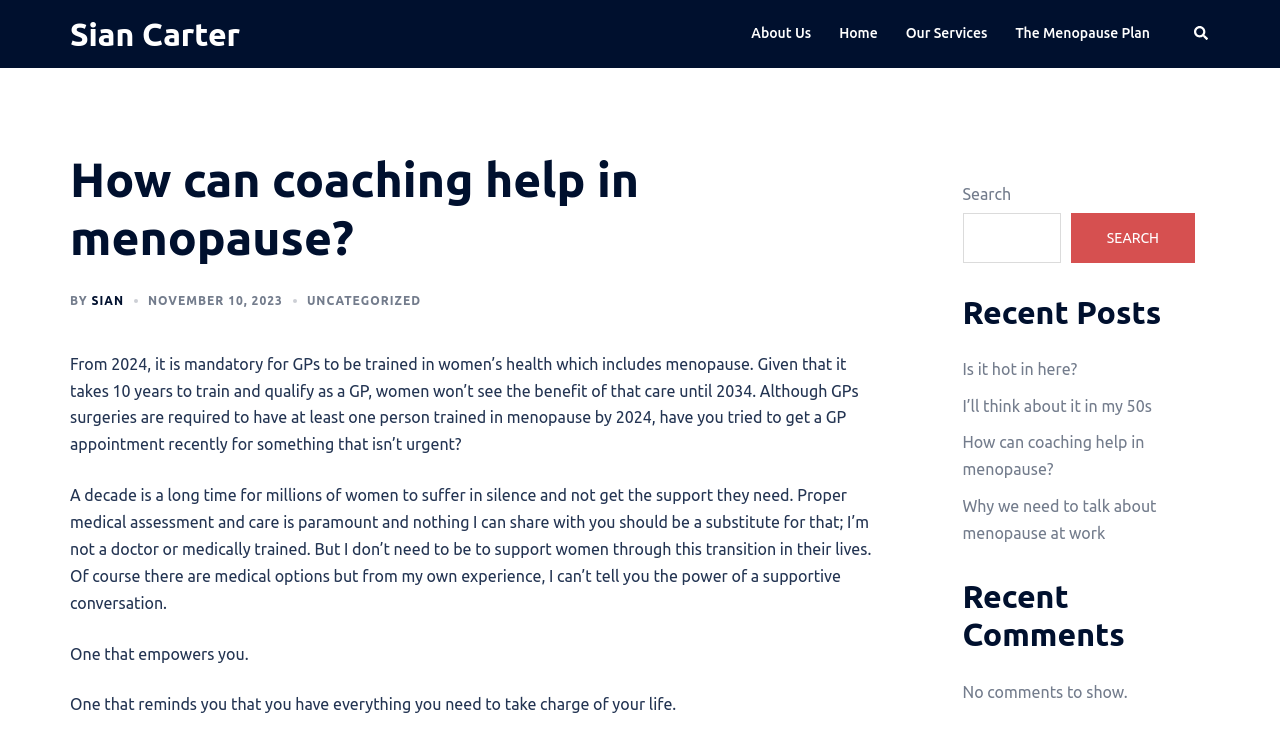Determine the bounding box for the UI element as described: "The Menopause Plan". The coordinates should be represented as four float numbers between 0 and 1, formatted as [left, top, right, bottom].

[0.793, 0.03, 0.898, 0.062]